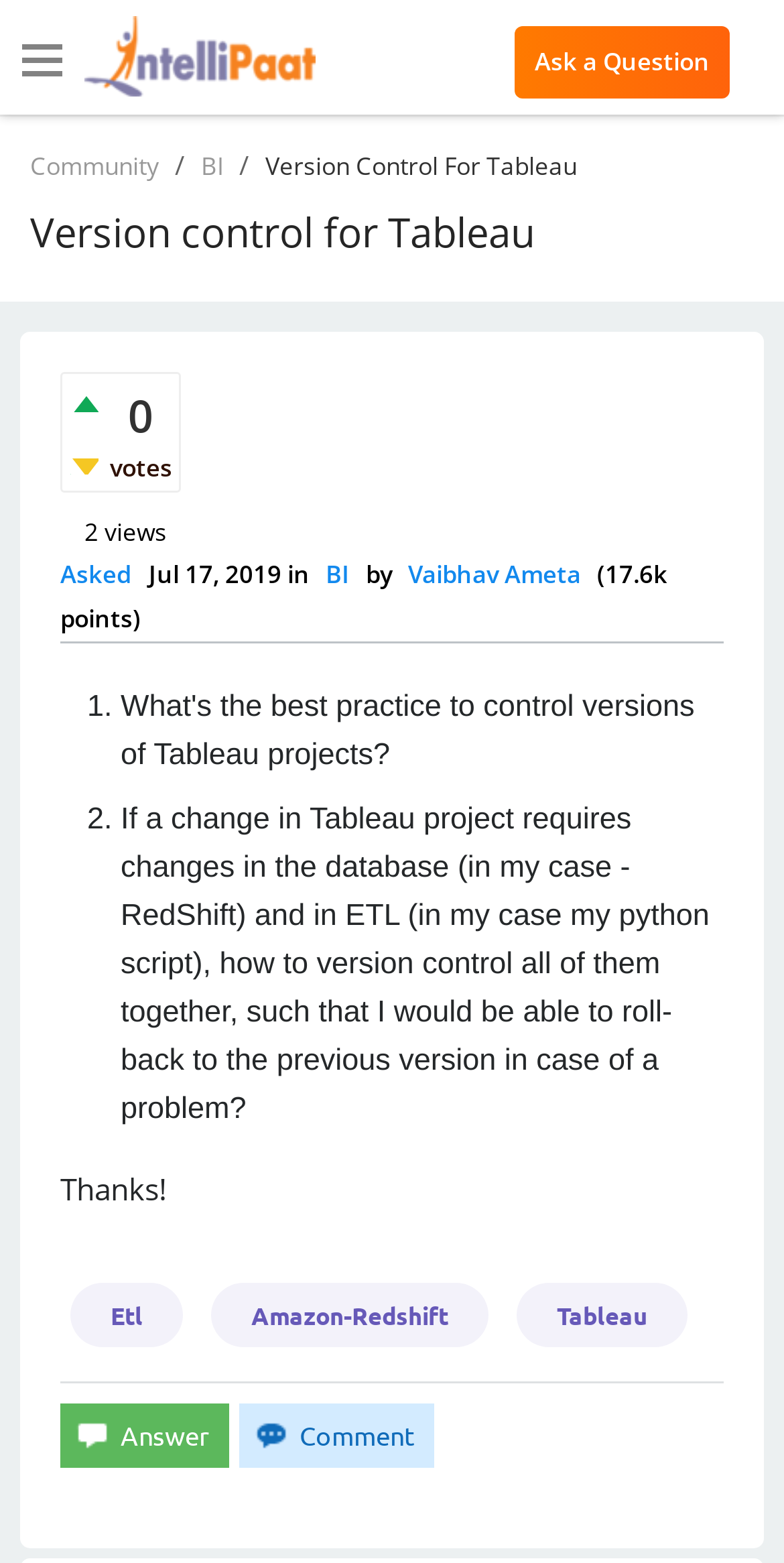Pinpoint the bounding box coordinates of the clickable area needed to execute the instruction: "Contact Rob". The coordinates should be specified as four float numbers between 0 and 1, i.e., [left, top, right, bottom].

None